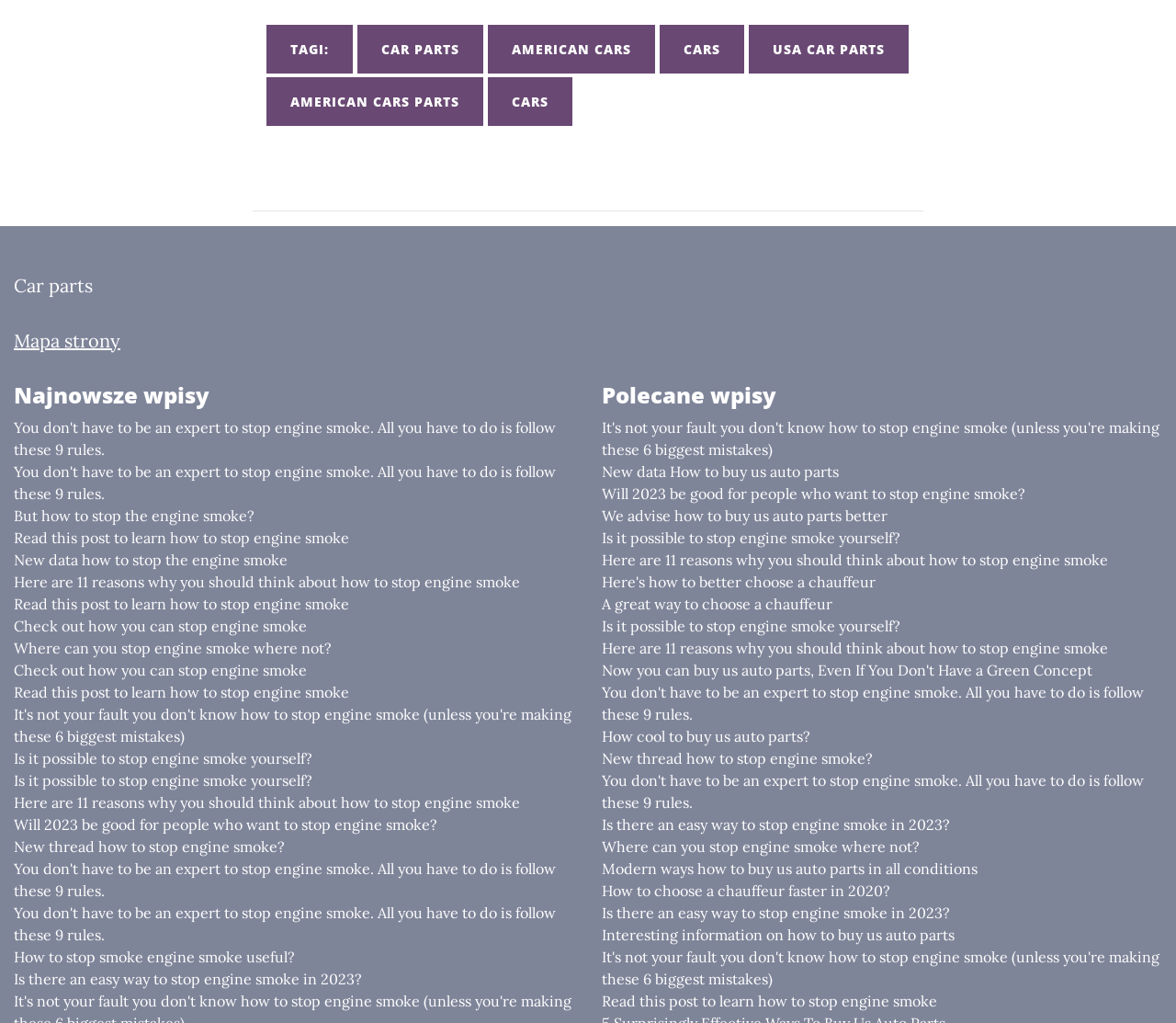What is the purpose of the separator on the webpage?
Using the visual information, reply with a single word or short phrase.

To separate sections